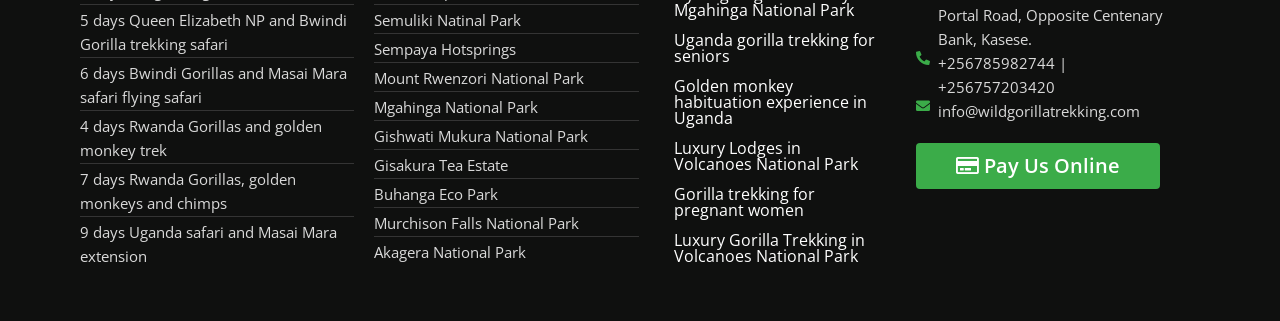What is the first safari option?
Look at the image and answer the question using a single word or phrase.

5 days Queen Elizabeth NP and Bwindi Gorilla trekking safari